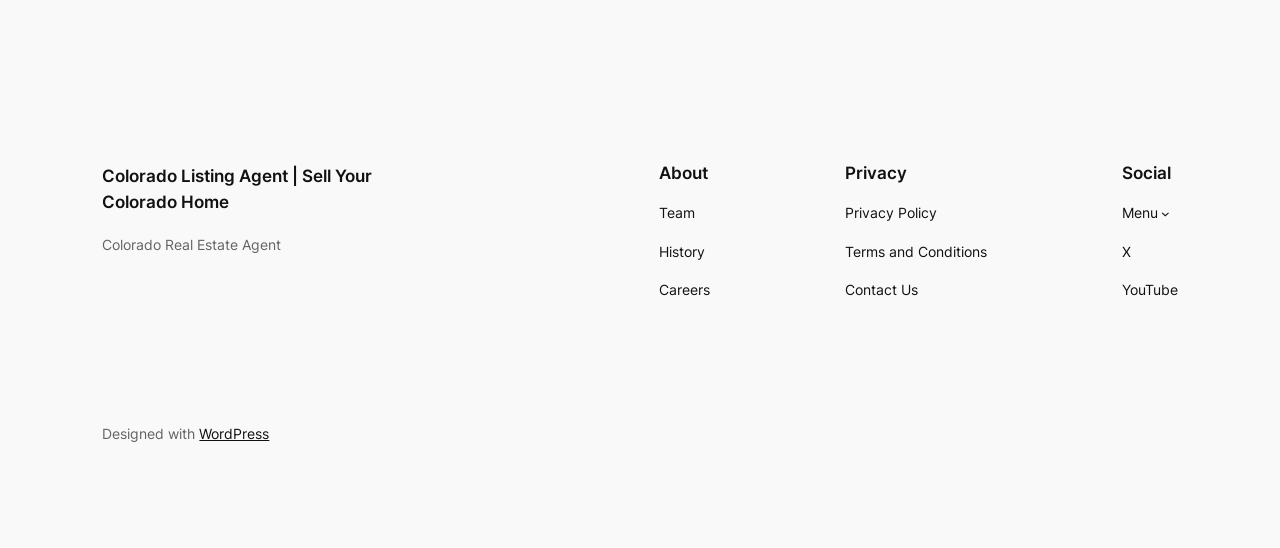Please locate the clickable area by providing the bounding box coordinates to follow this instruction: "Go to the 'YouTube' channel".

[0.876, 0.509, 0.92, 0.55]